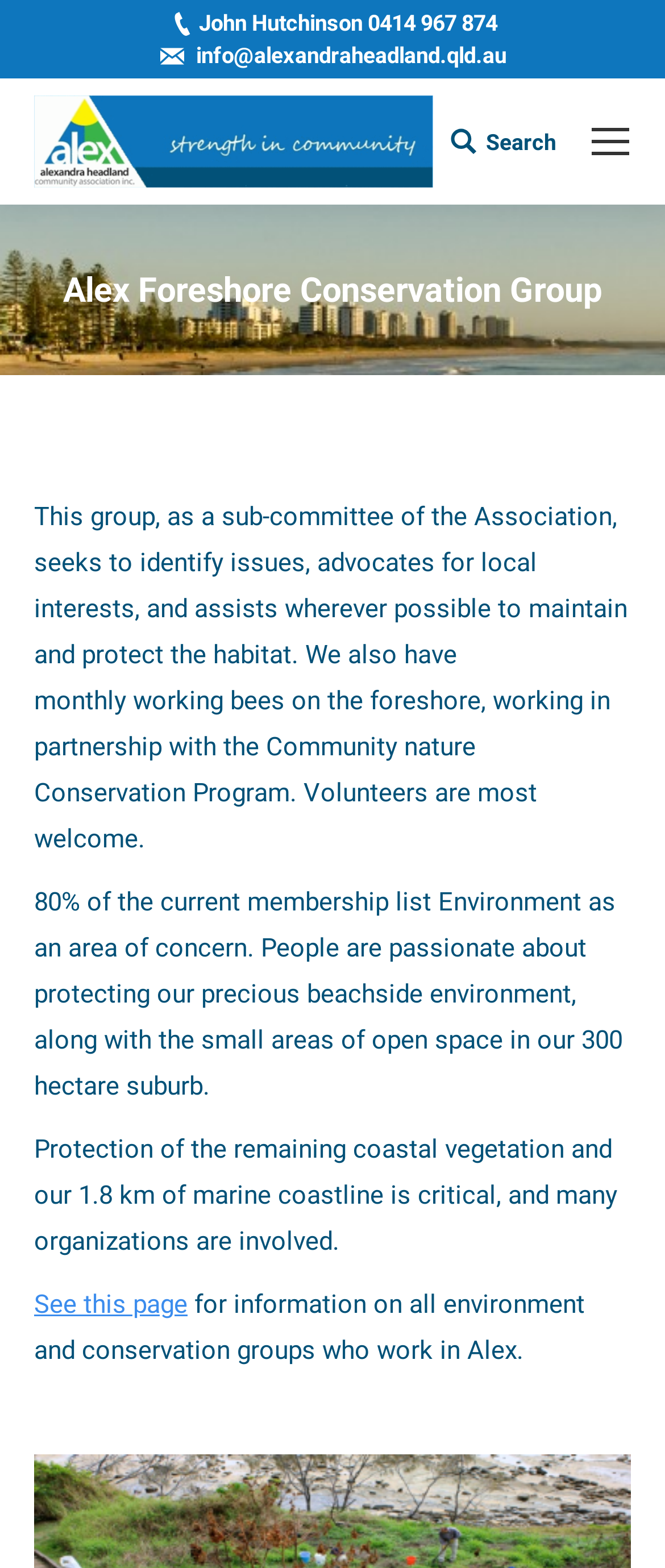What is the phone number of John Hutchinson?
Provide an in-depth and detailed answer to the question.

I found the phone number of John Hutchinson by looking at the StaticText element with the text 'John Hutchinson 0414 967 874' at coordinates [0.299, 0.007, 0.747, 0.023].